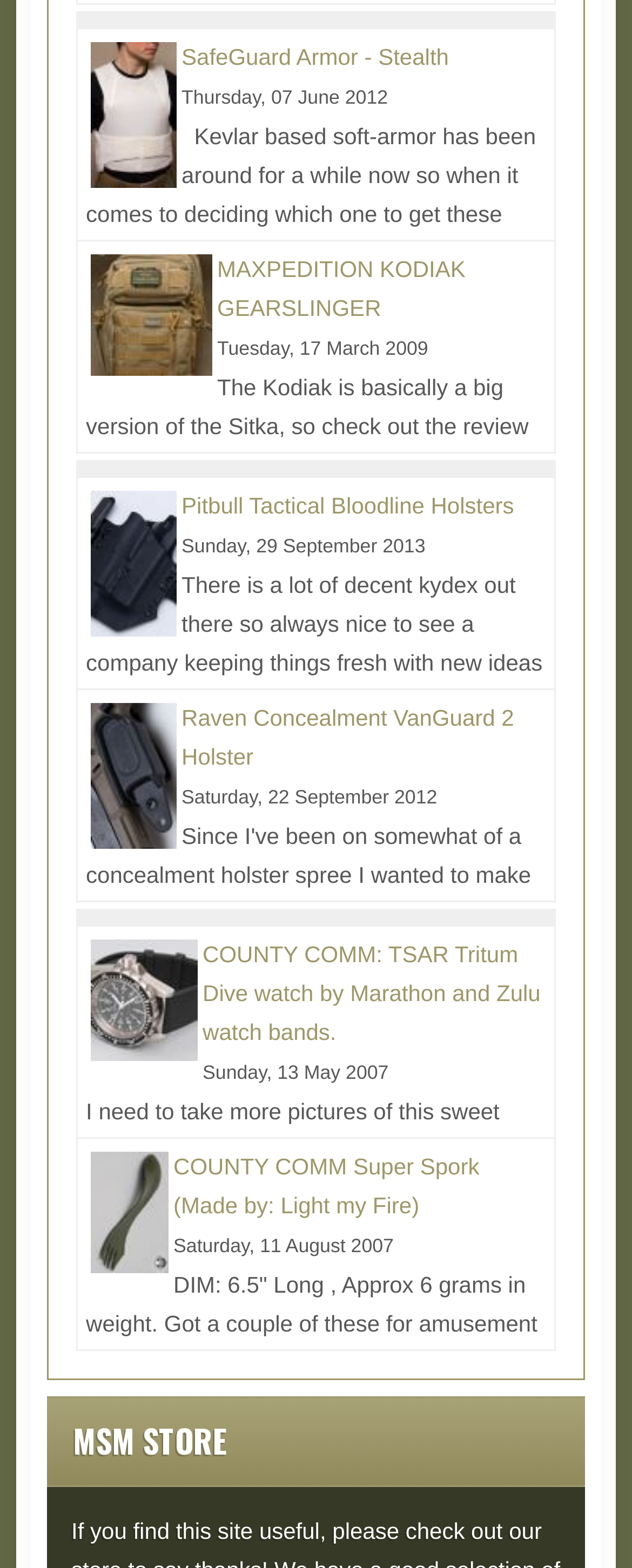Given the description "Raven Concealment VanGuard 2 Holster", determine the bounding box of the corresponding UI element.

[0.287, 0.449, 0.813, 0.49]